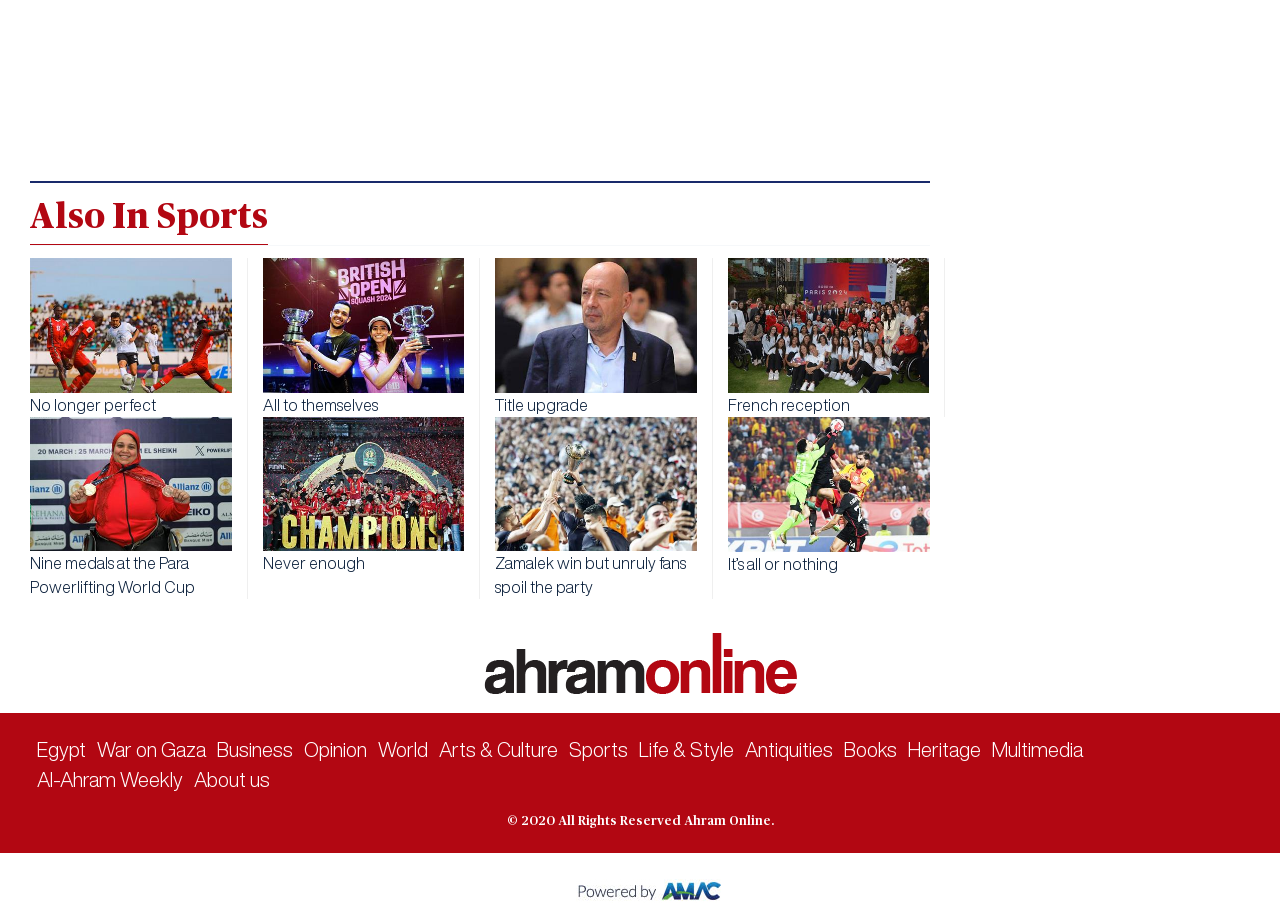Determine the bounding box coordinates of the clickable region to execute the instruction: "Click on 'Also In Sports'". The coordinates should be four float numbers between 0 and 1, denoted as [left, top, right, bottom].

[0.023, 0.209, 0.209, 0.267]